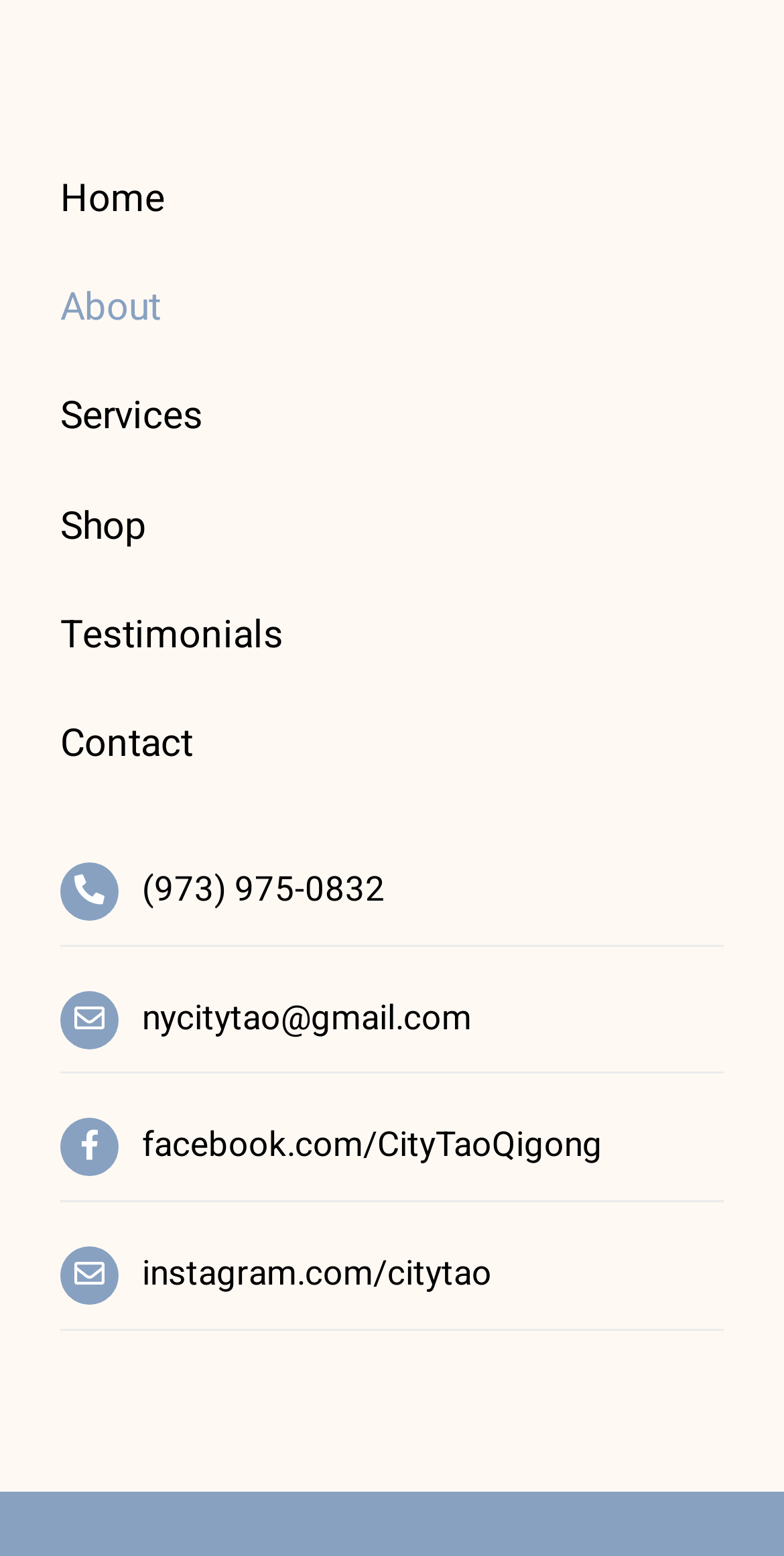Please provide a one-word or phrase answer to the question: 
What is the last menu item?

Contact